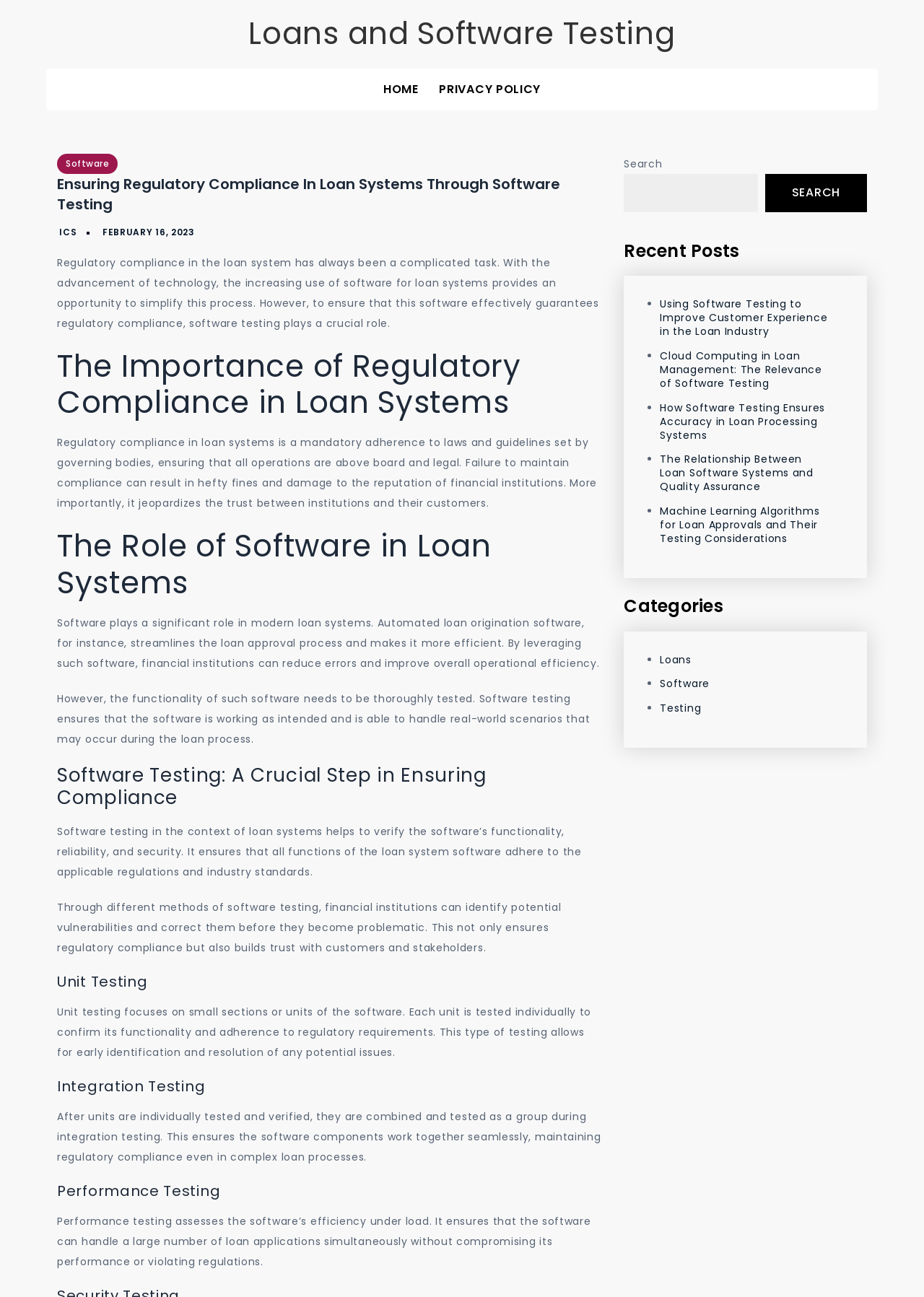Extract the heading text from the webpage.

Ensuring Regulatory Compliance In Loan Systems Through Software Testing